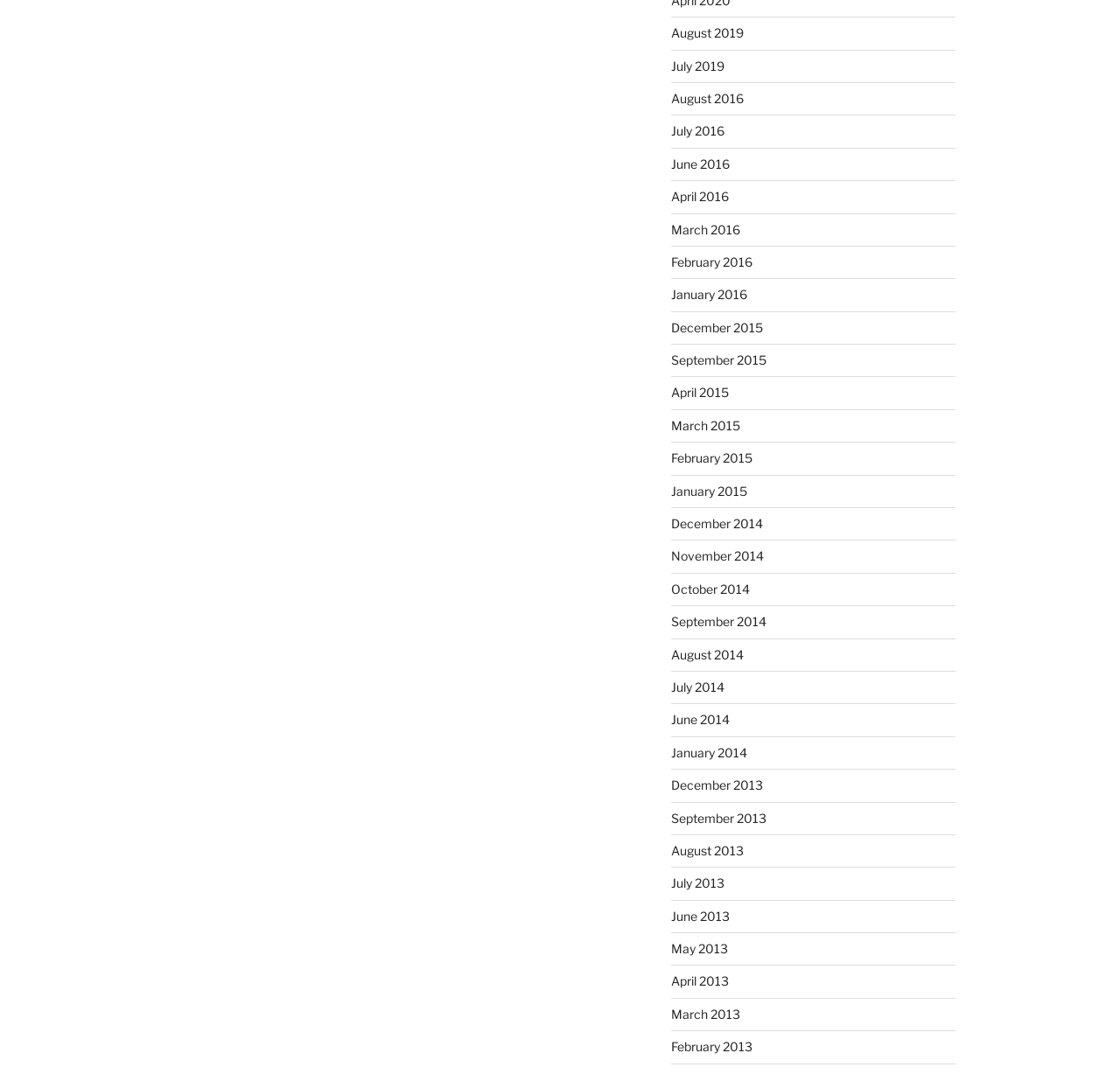How many months are listed for the year 2014?
Using the picture, provide a one-word or short phrase answer.

12